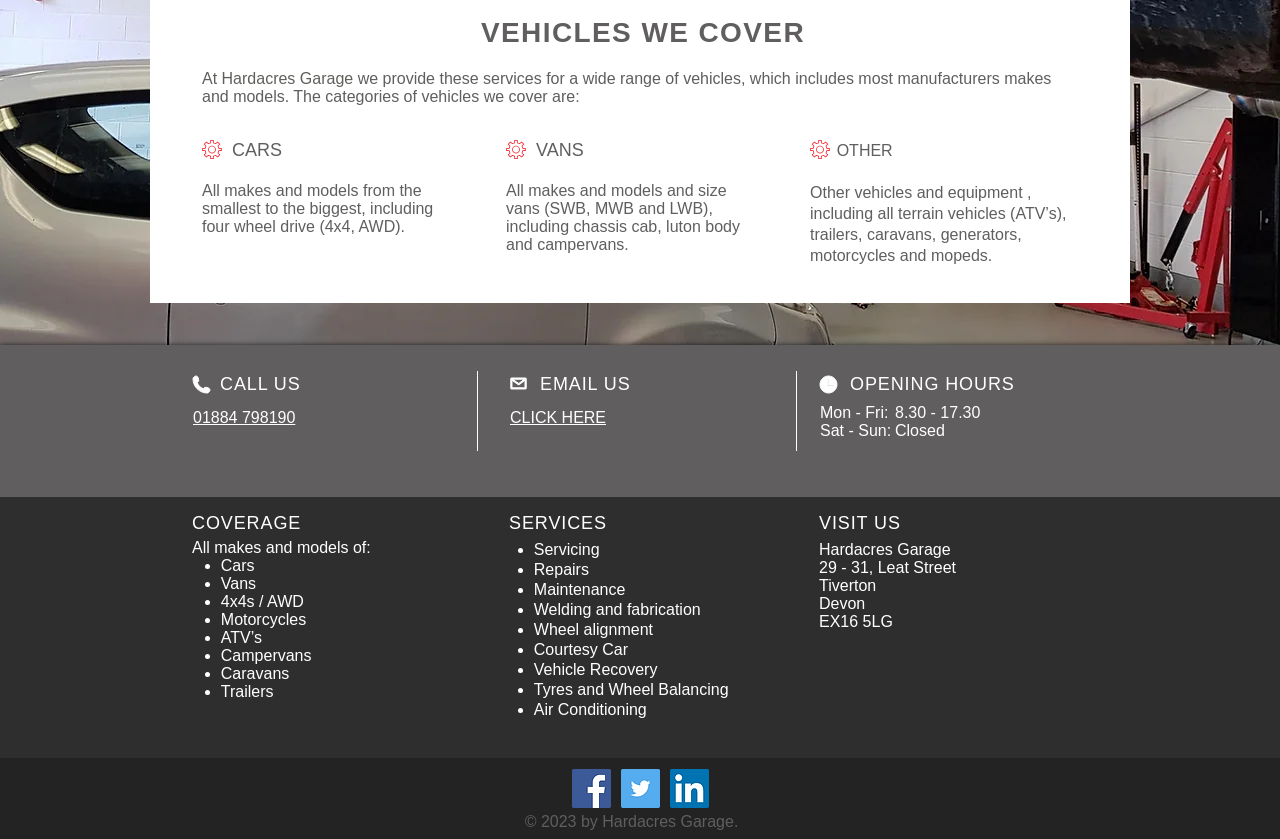Determine the bounding box coordinates for the HTML element described here: "aria-label="Facebook"".

[0.447, 0.917, 0.477, 0.963]